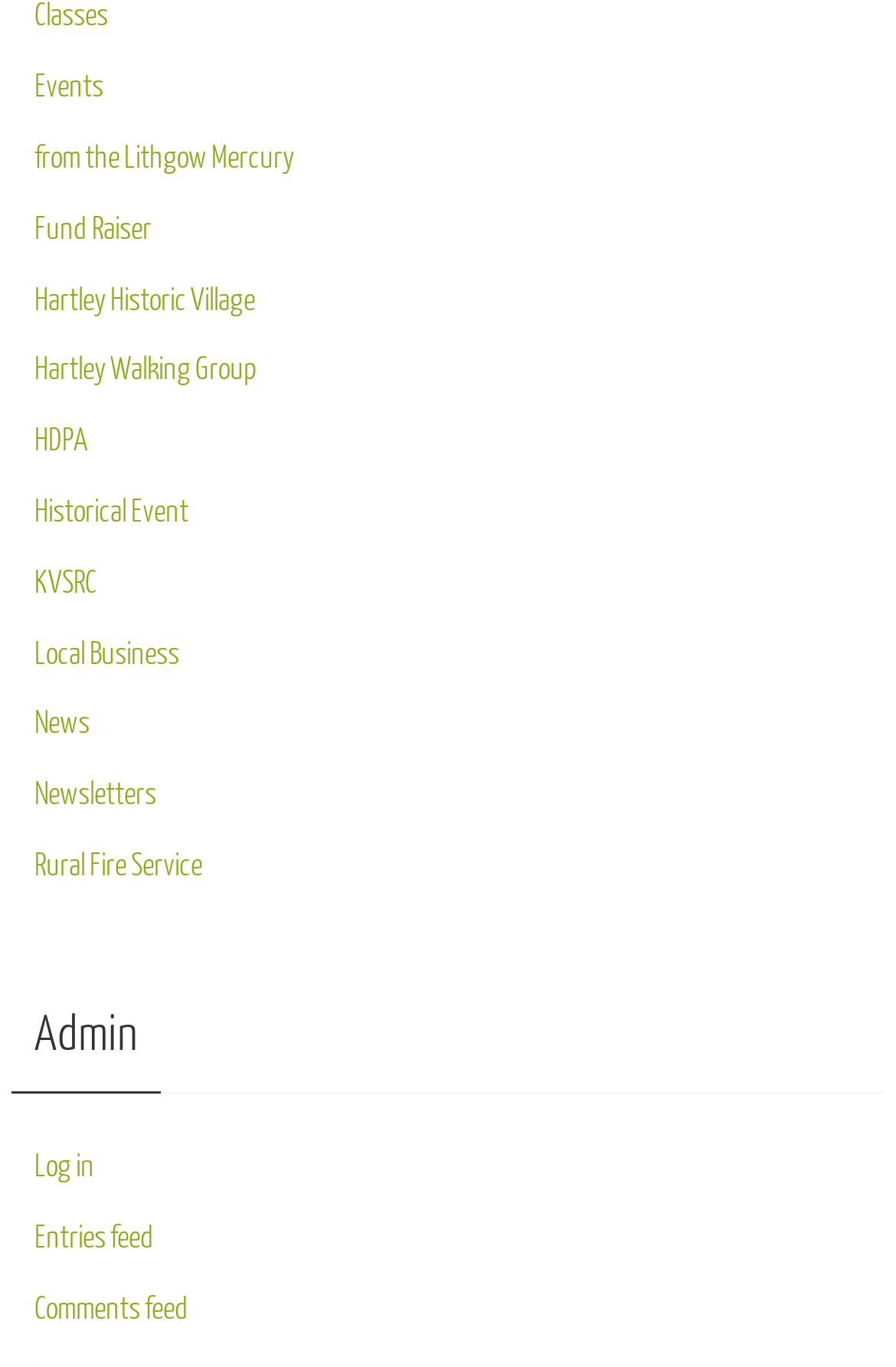What is the last link on the webpage?
Could you give a comprehensive explanation in response to this question?

The last link on the webpage is 'Comments feed' which is located at the bottom of the webpage with a bounding box of [0.038, 0.944, 0.21, 0.971].